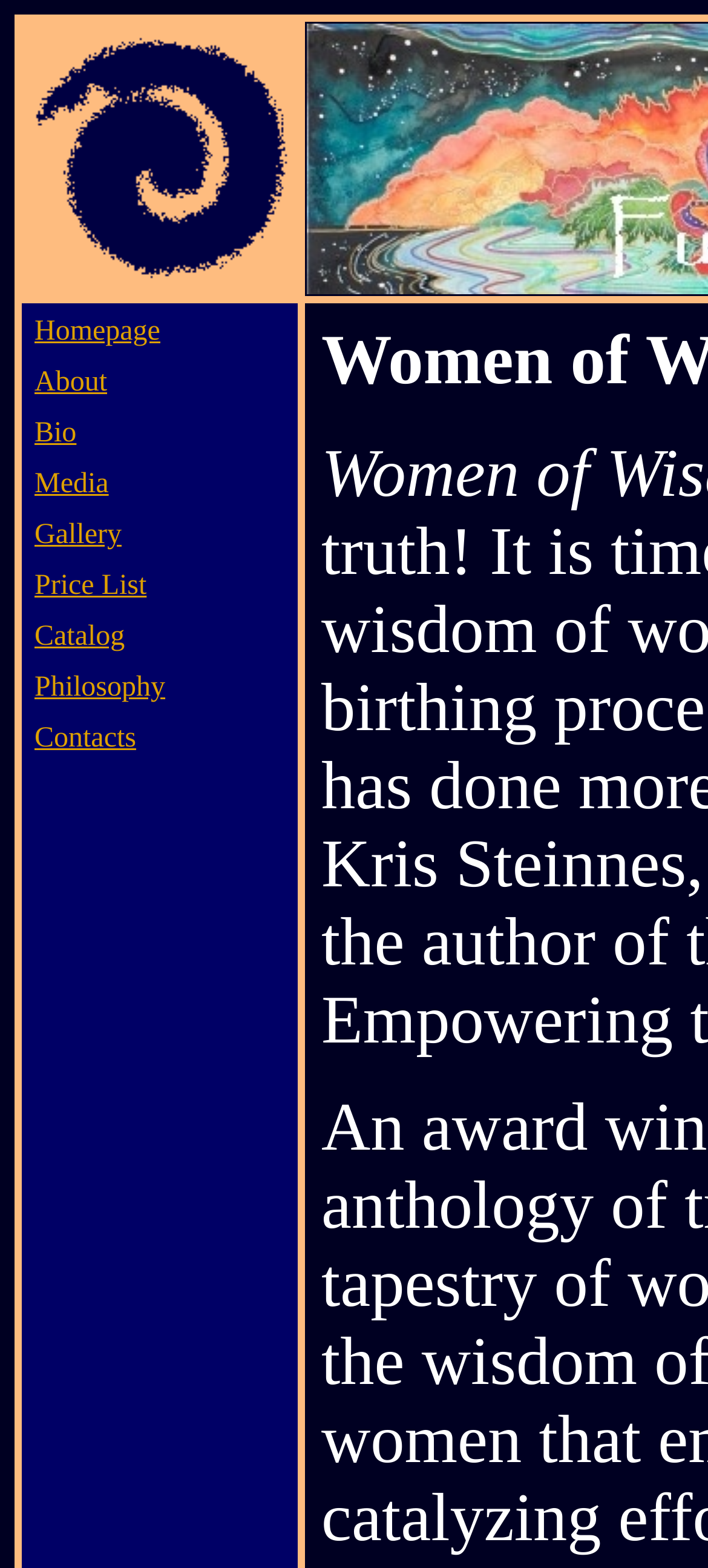Identify the bounding box coordinates of the clickable section necessary to follow the following instruction: "browse media". The coordinates should be presented as four float numbers from 0 to 1, i.e., [left, top, right, bottom].

[0.049, 0.299, 0.154, 0.319]